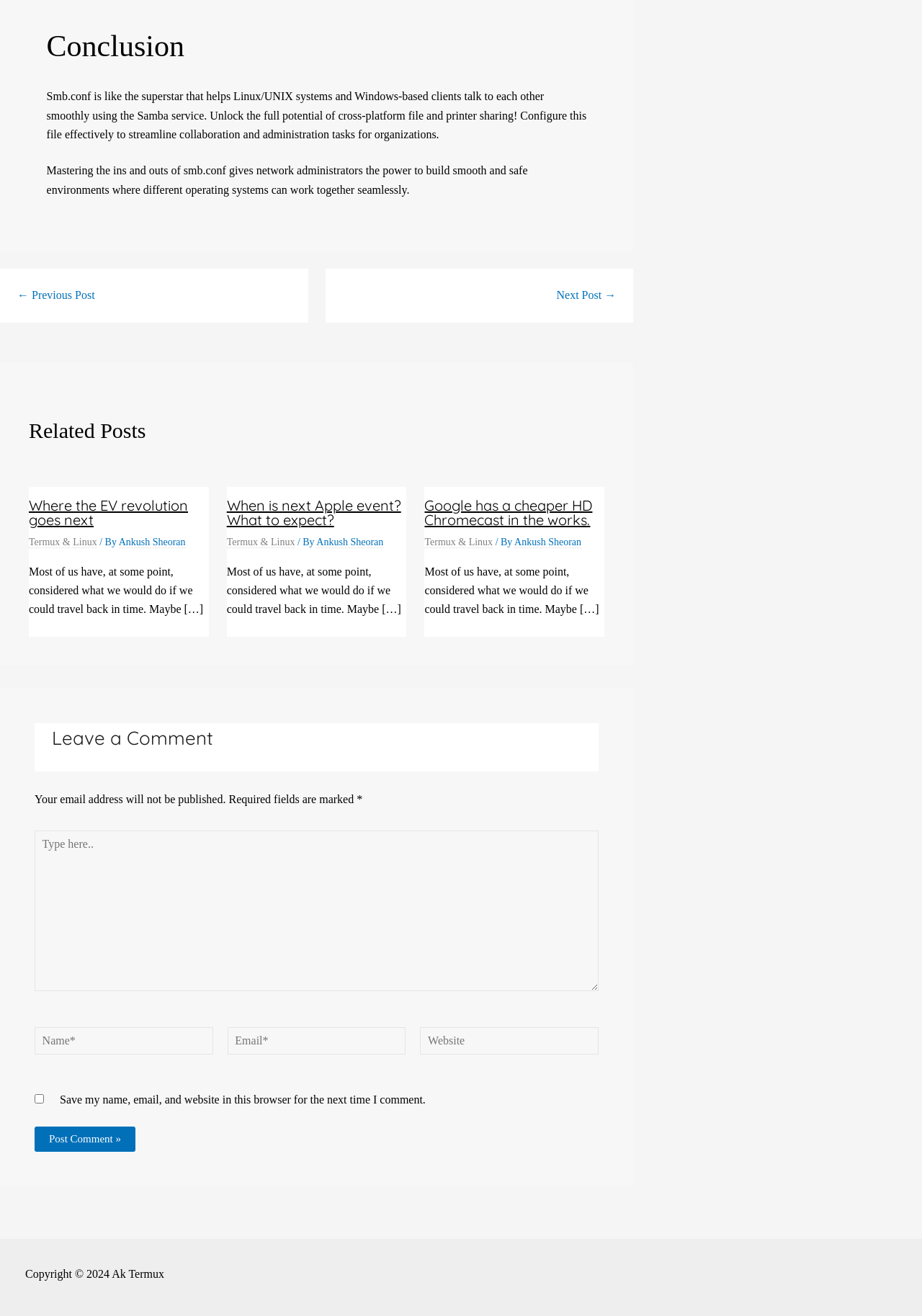What is the copyright information at the bottom of the webpage?
Look at the image and answer with only one word or phrase.

Copyright 2024 Ak Termux